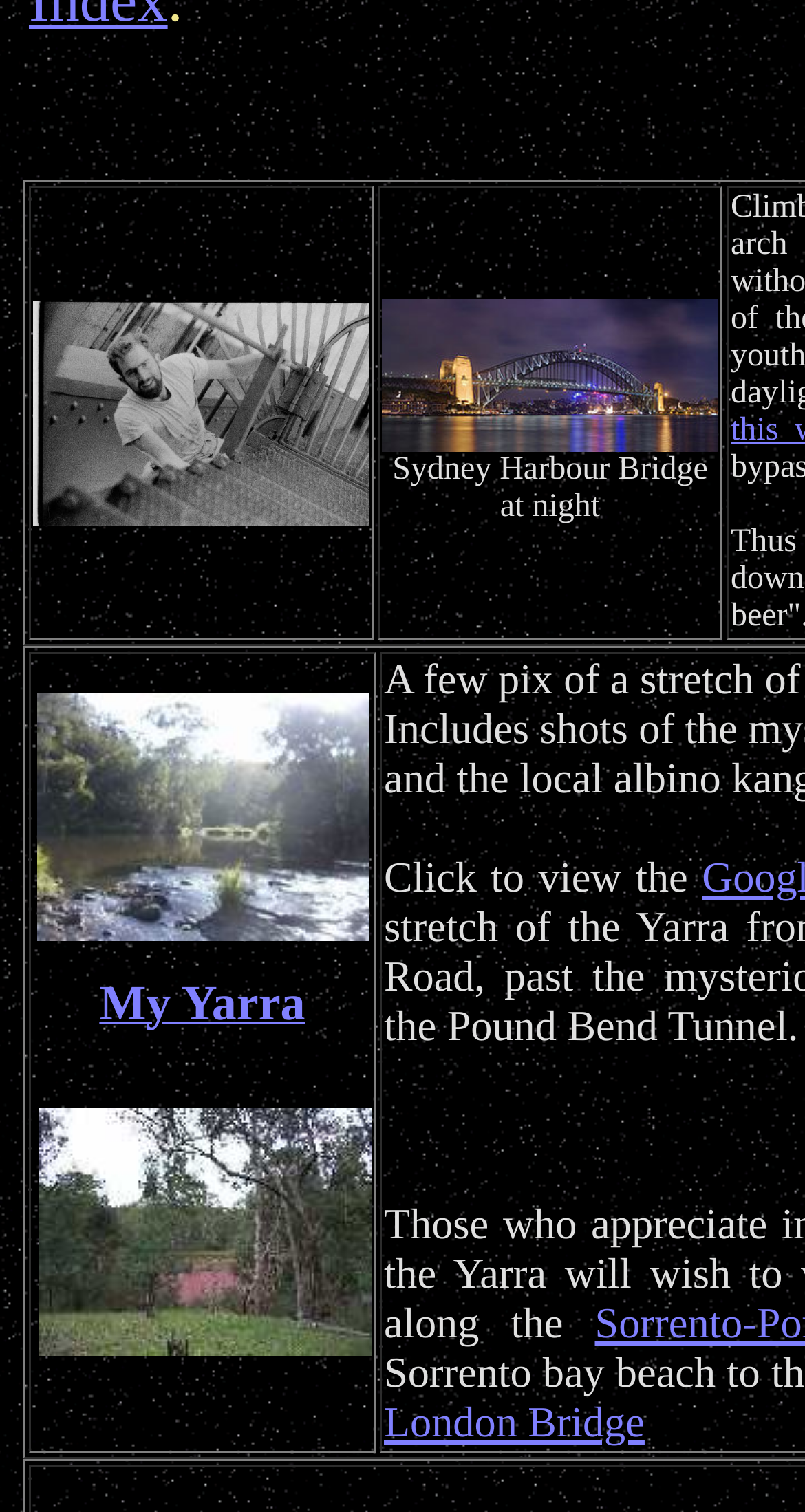Give the bounding box coordinates for the element described by: "My Yarra".

[0.123, 0.657, 0.379, 0.68]